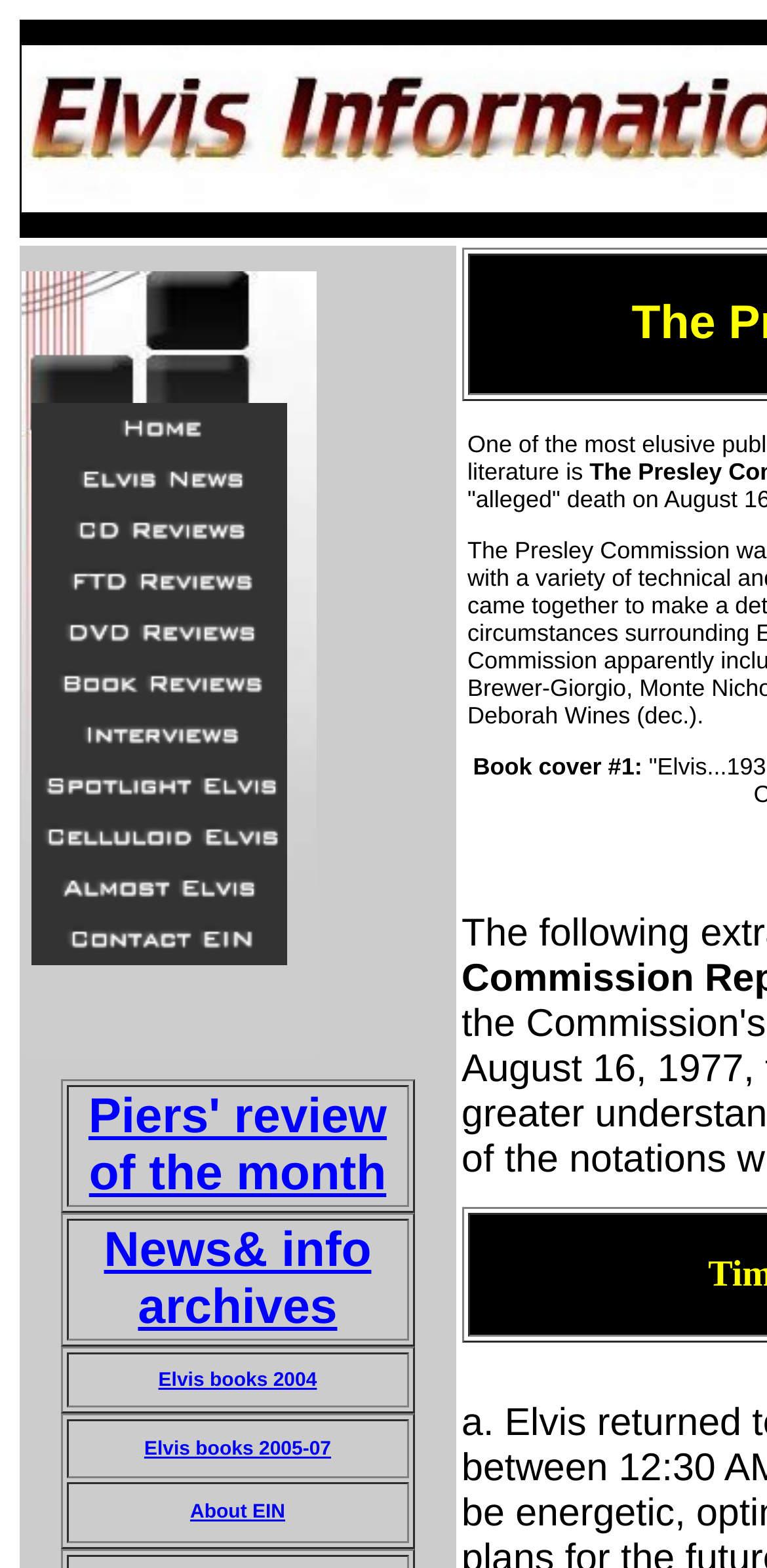Could you determine the bounding box coordinates of the clickable element to complete the instruction: "Learn About EIN"? Provide the coordinates as four float numbers between 0 and 1, i.e., [left, top, right, bottom].

[0.248, 0.958, 0.372, 0.972]